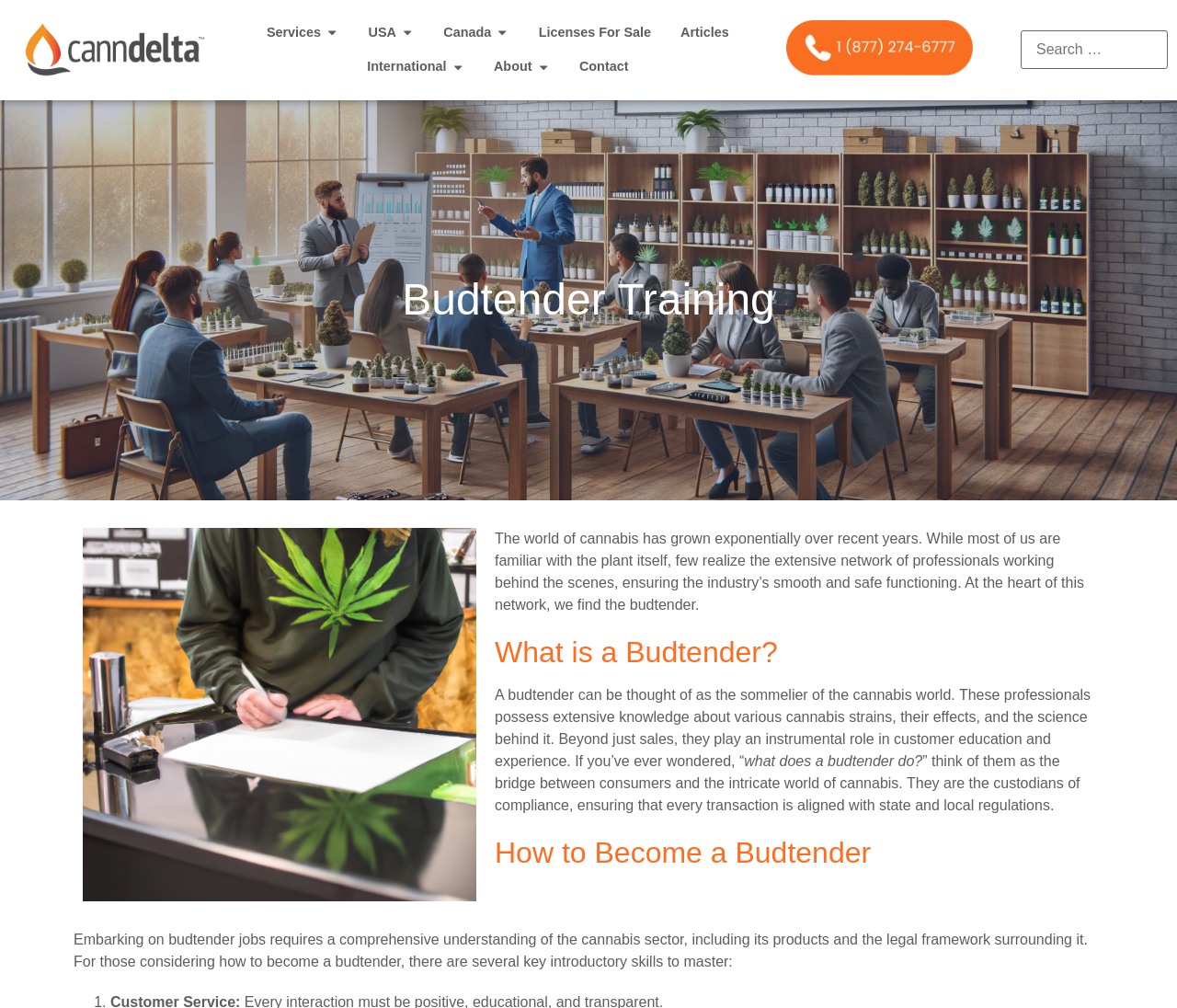Offer a detailed account of what is visible on the webpage.

The webpage is about CannDelta's Budtender Training, a program that certifies individuals as cannabis experts. At the top left, there is a link, and next to it, a navigation menu with a toggle button. The menu has several options, including Services, USA, Canada, Licenses For Sale, Articles, International, and About, each with a corresponding button that opens a dropdown menu.

Below the navigation menu, there is a heading that reads "Budtender Training" in a prominent font. To the left of the heading, there is an image of a salesperson in a cannabis store, wearing a cannabis-themed shirt.

The main content of the webpage starts with a paragraph of text that introduces the cannabis industry and the role of budtenders. This is followed by a heading that asks "What is a Budtender?" and a subsequent paragraph that explains the responsibilities of a budtender, including their extensive knowledge of cannabis strains and their effects.

Further down, there is another heading that asks "How to Become a Budtender" and a paragraph that outlines the key skills required to become a budtender, including a comprehensive understanding of the cannabis sector and its legal framework.

On the right side of the webpage, there is a textbox, likely for users to input their information. At the bottom of the page, there are several links, including Contact, which is likely a call-to-action for users to get in touch with CannDelta.